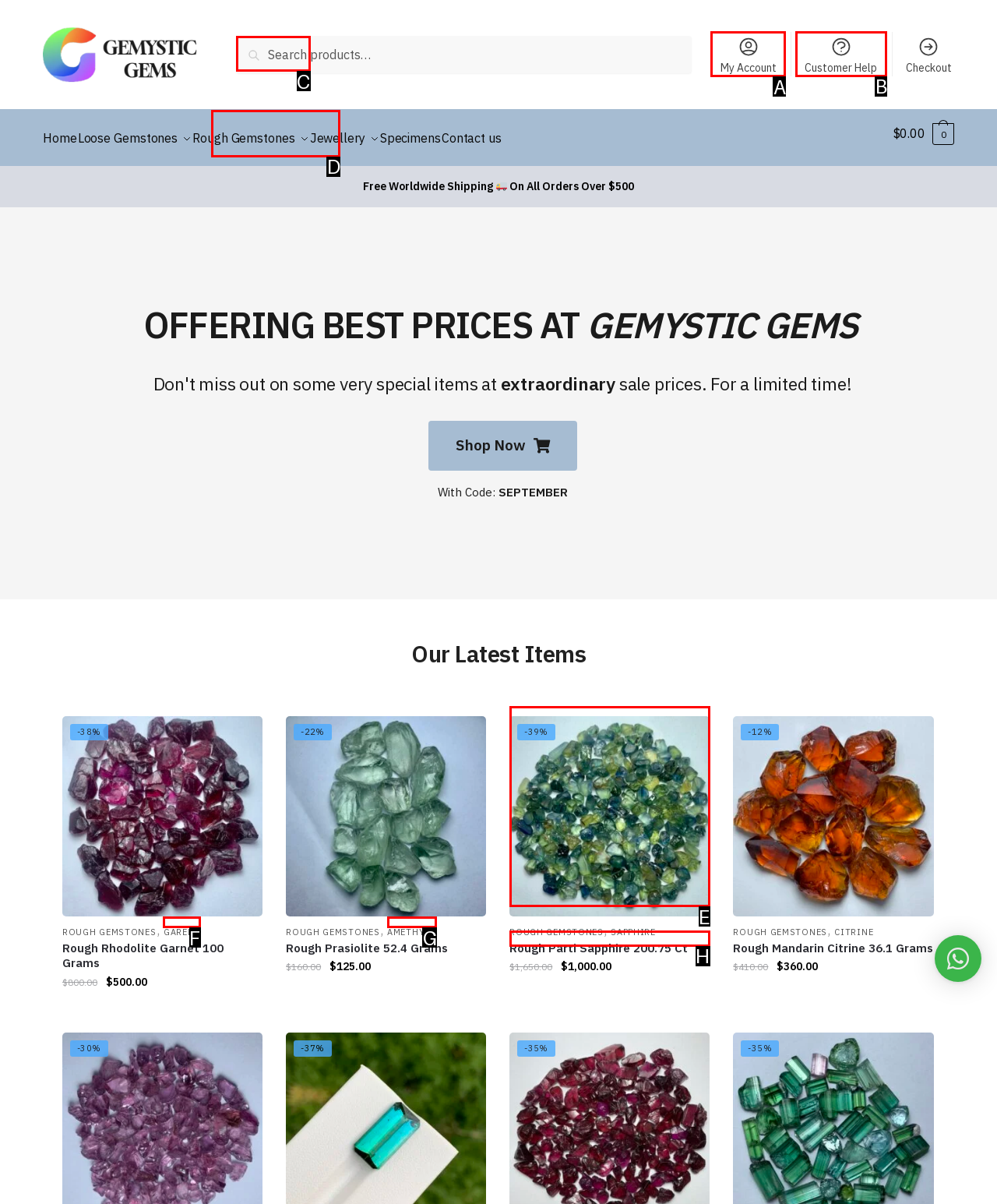Indicate which red-bounded element should be clicked to perform the task: View my account Answer with the letter of the correct option.

A